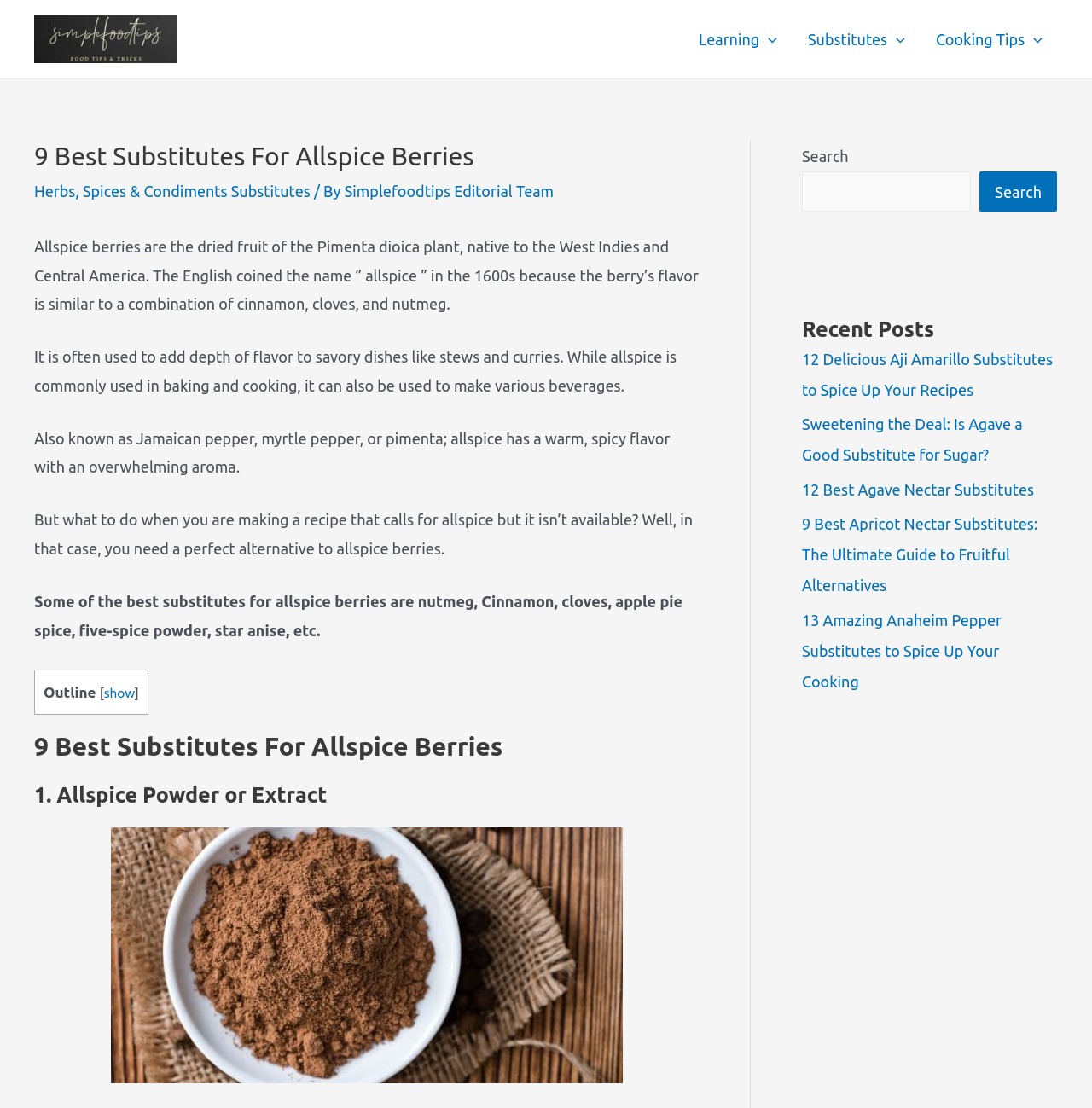Identify the bounding box coordinates of the section that should be clicked to achieve the task described: "Search for a recipe".

[0.734, 0.155, 0.889, 0.191]